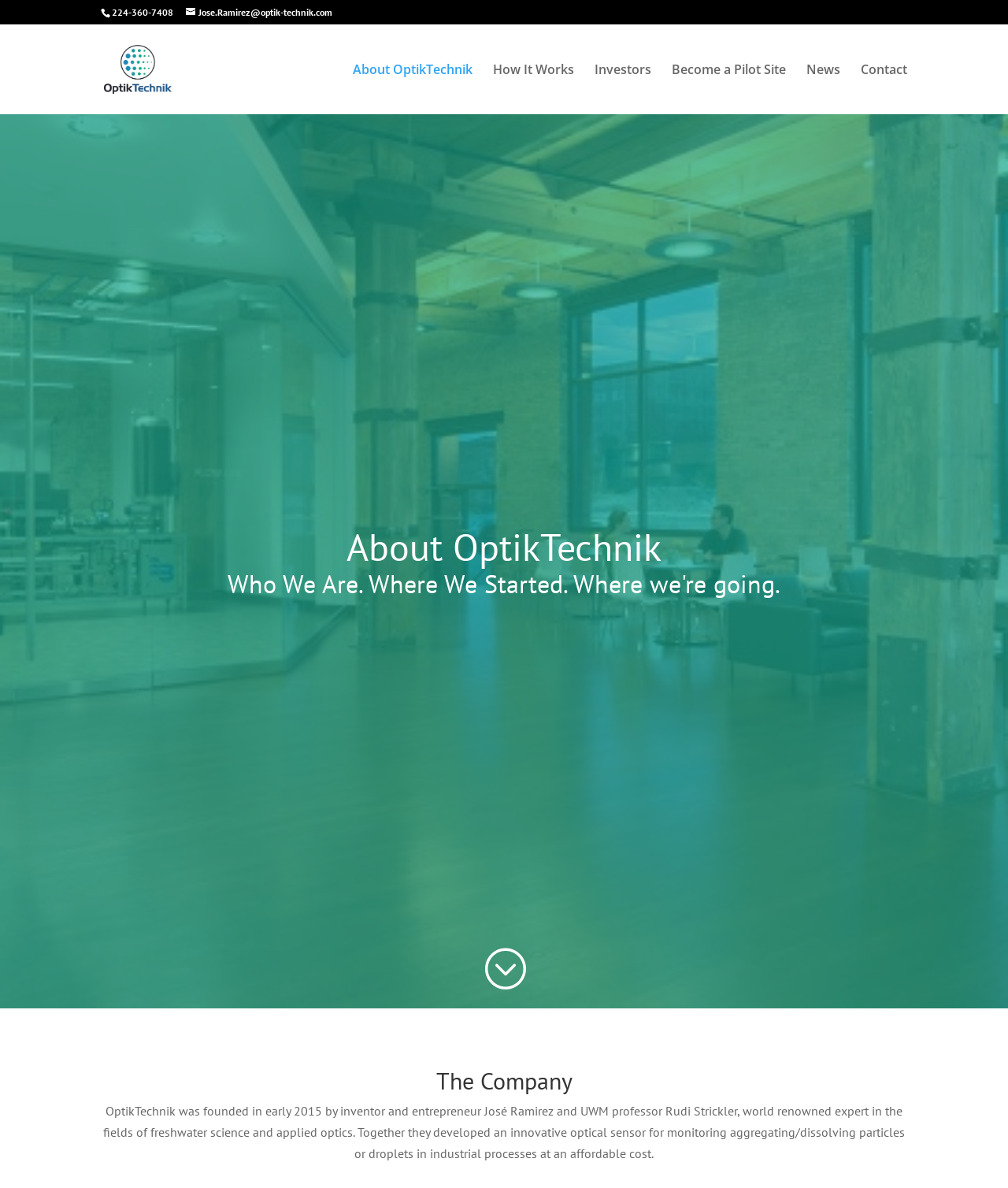Could you highlight the region that needs to be clicked to execute the instruction: "search for something"?

[0.157, 0.02, 0.877, 0.022]